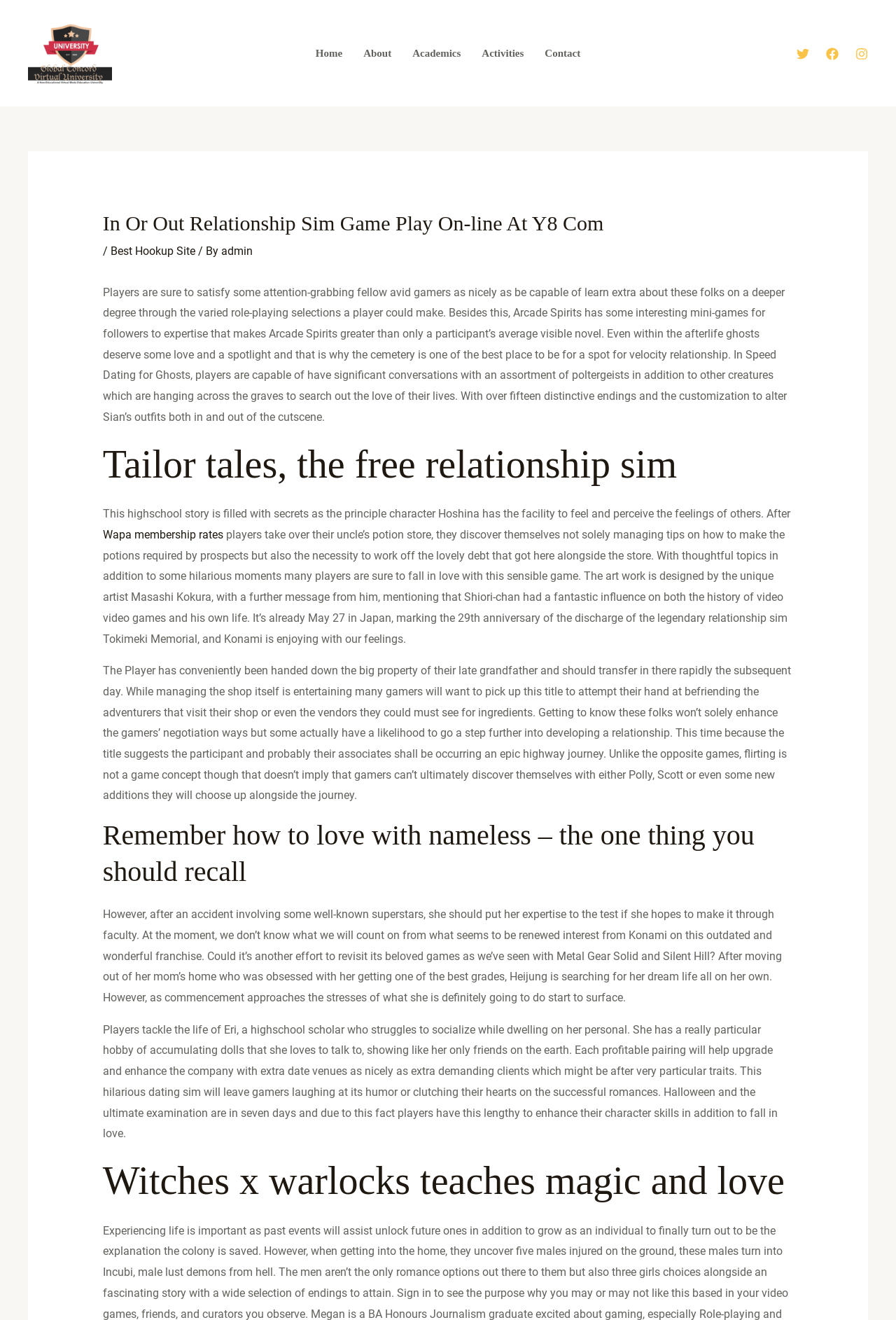Please locate and retrieve the main header text of the webpage.

In Or Out Relationship Sim Game Play On-line At Y8 Com